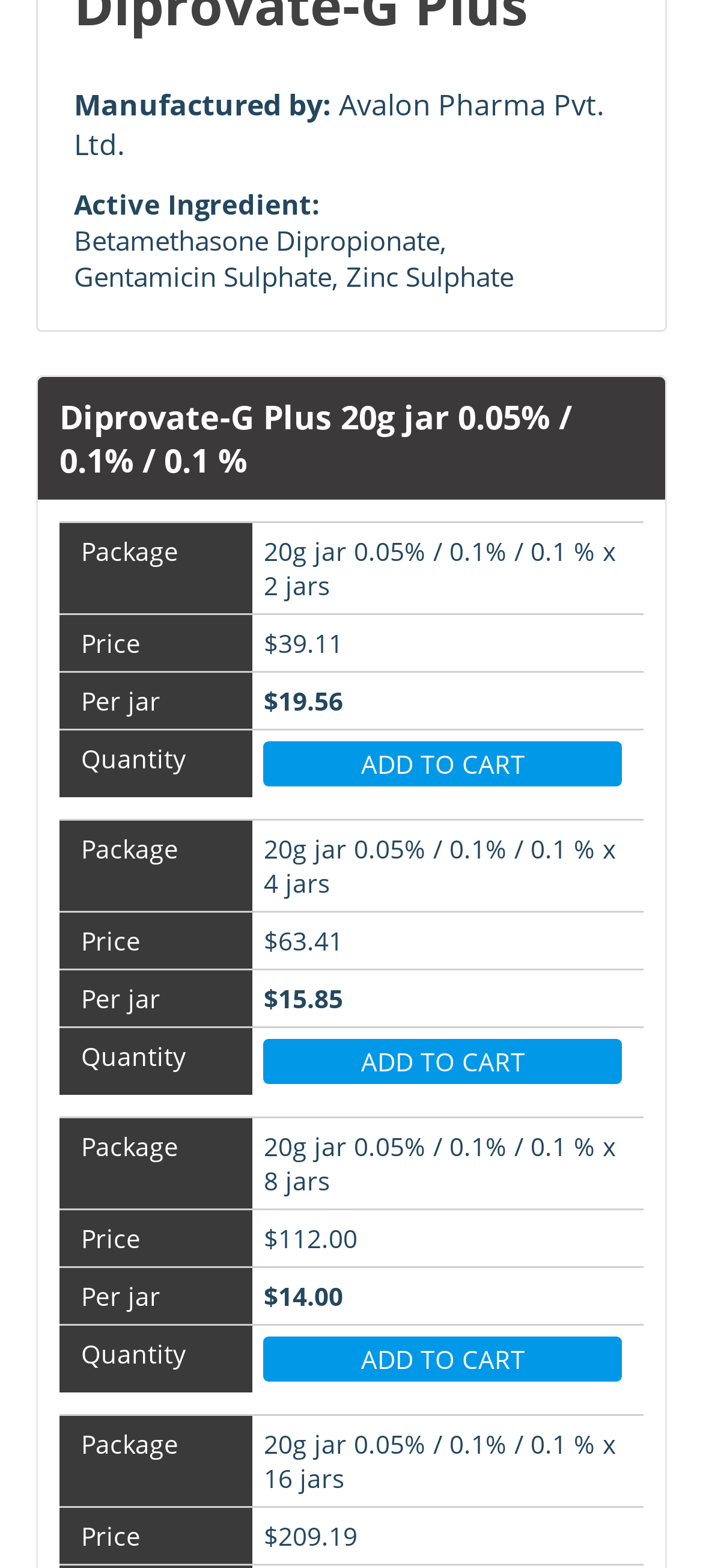Provide the bounding box coordinates of the HTML element described as: "Add to Cart". The bounding box coordinates should be four float numbers between 0 and 1, i.e., [left, top, right, bottom].

[0.375, 0.473, 0.885, 0.502]